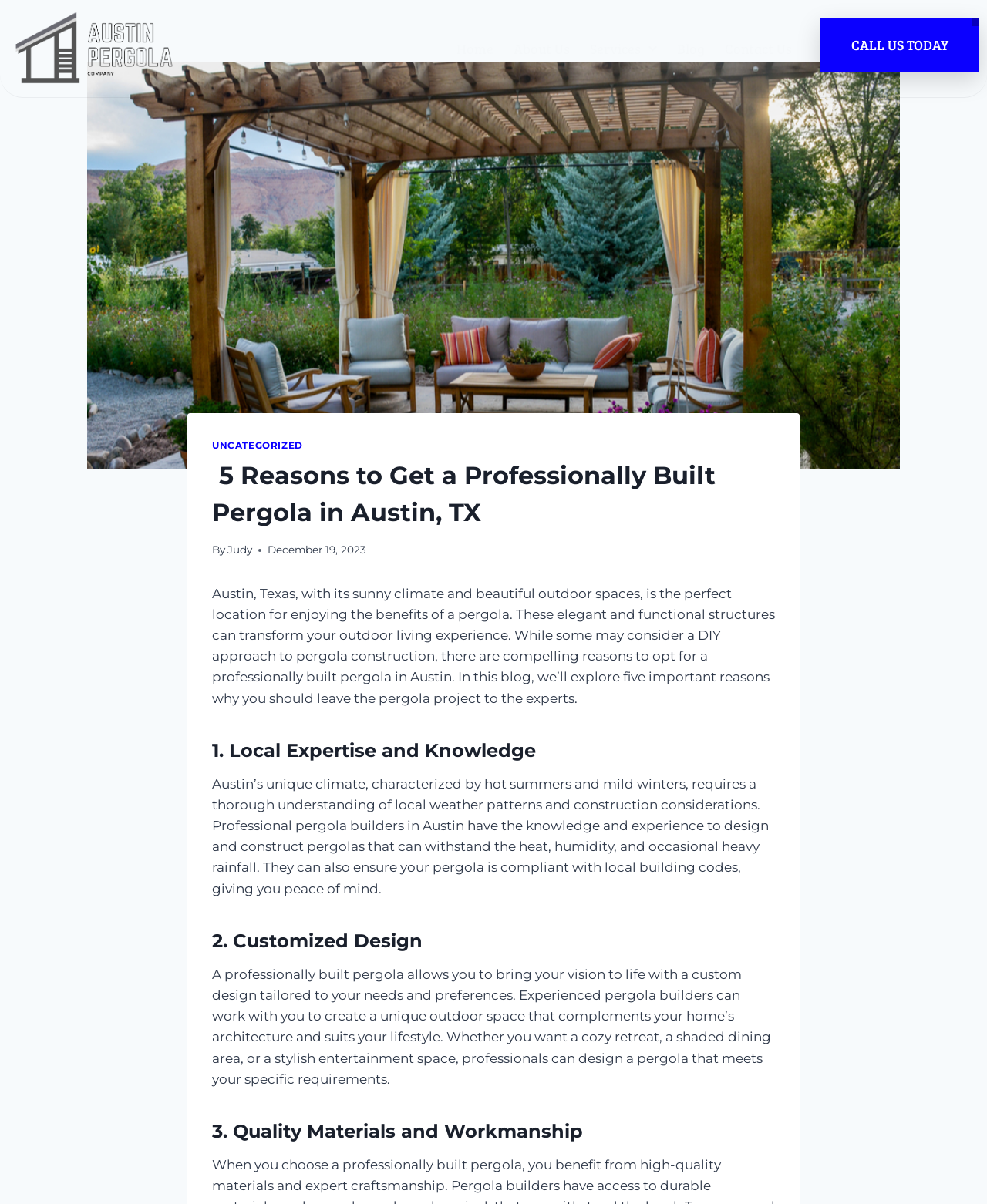Answer the question below in one word or phrase:
What is the purpose of the 'CALL US TODAY' button?

To contact the company